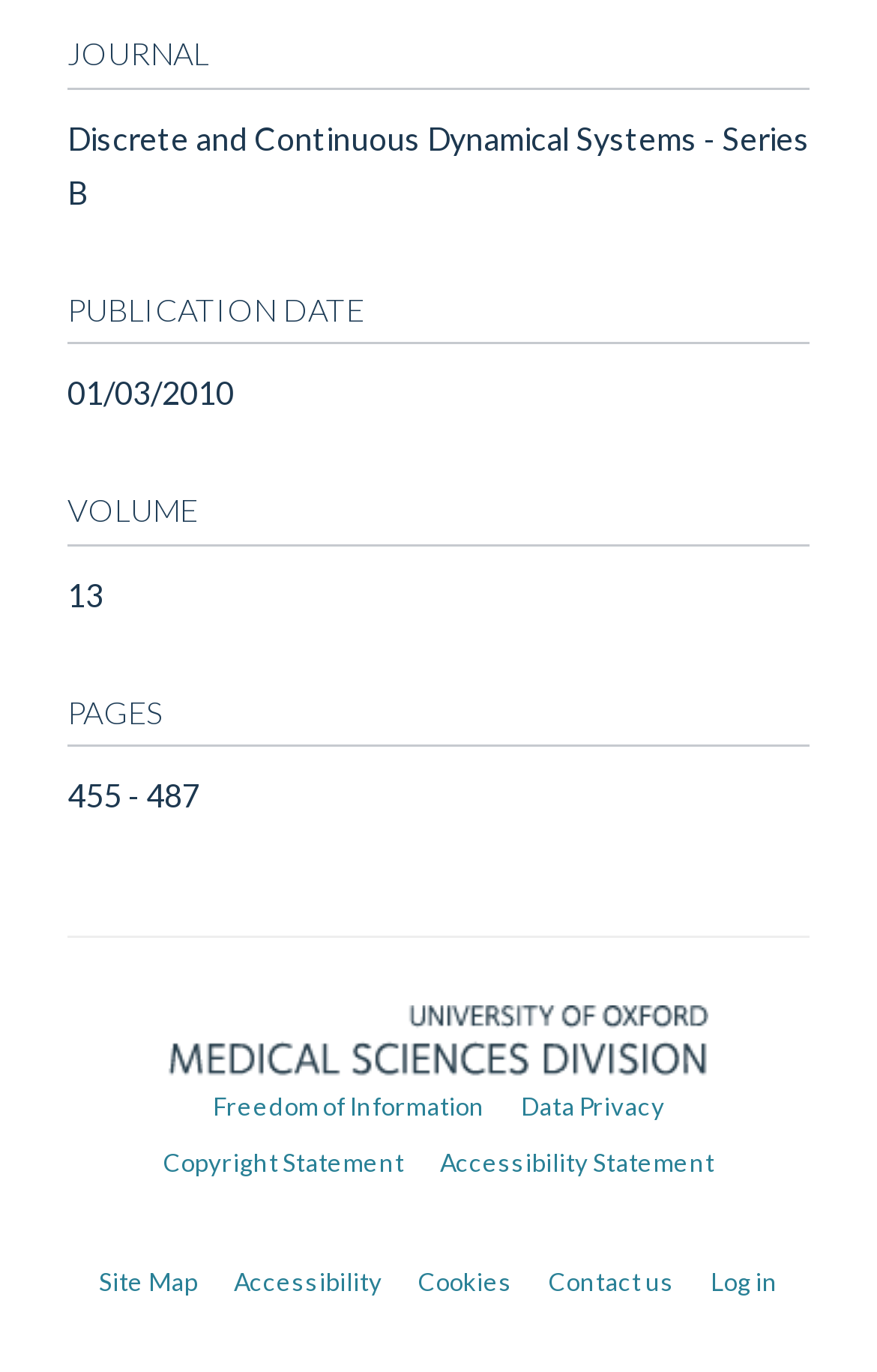Can you specify the bounding box coordinates for the region that should be clicked to fulfill this instruction: "Visit Medical Sciences Division, University of Oxford".

[0.077, 0.717, 0.923, 0.786]